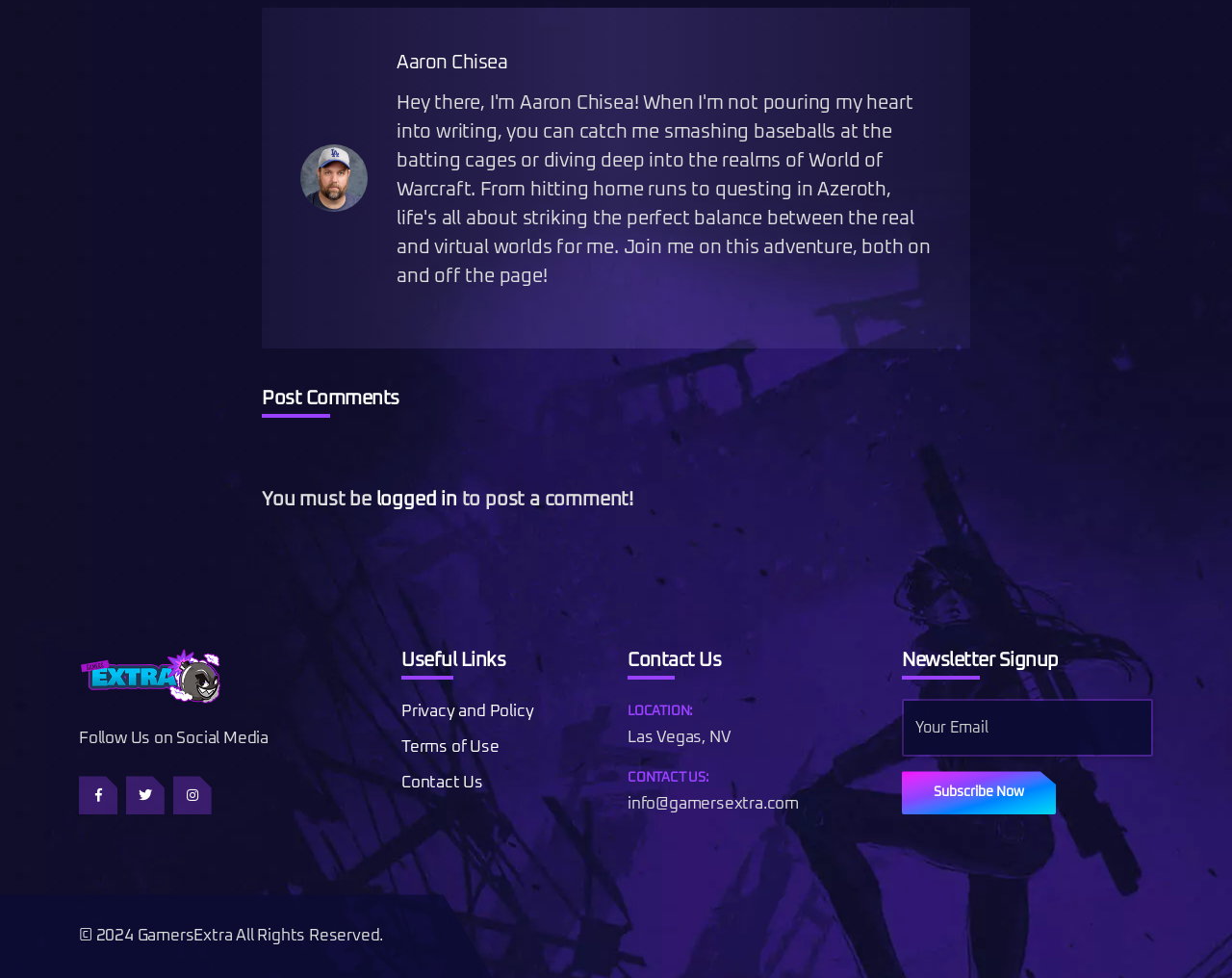Identify the bounding box for the described UI element. Provide the coordinates in (top-left x, top-left y, bottom-right x, bottom-right y) format with values ranging from 0 to 1: Privacy and Policy

[0.326, 0.72, 0.433, 0.737]